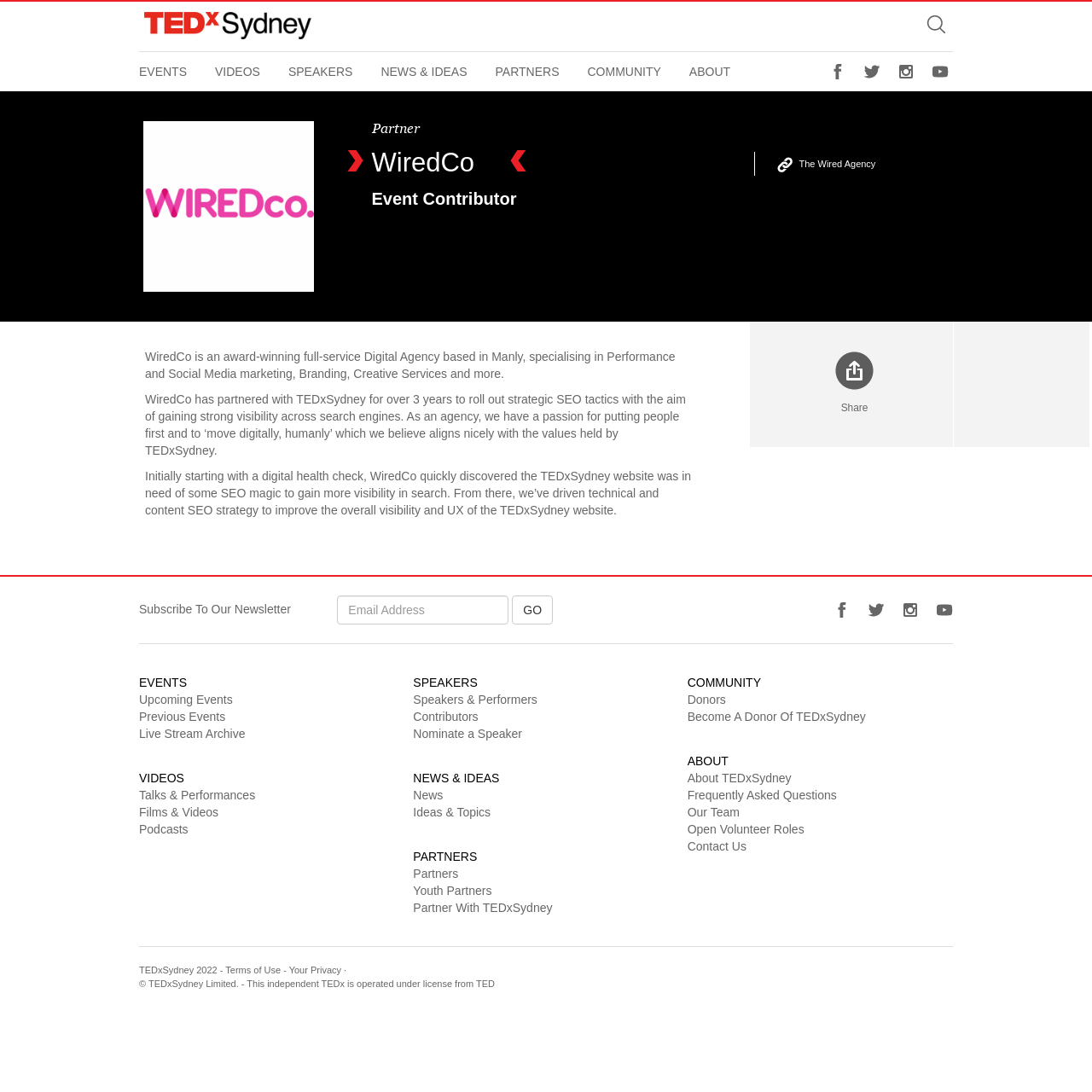Show the bounding box coordinates for the HTML element as described: "Become A Donor Of TEDxSydney".

[0.629, 0.65, 0.793, 0.662]